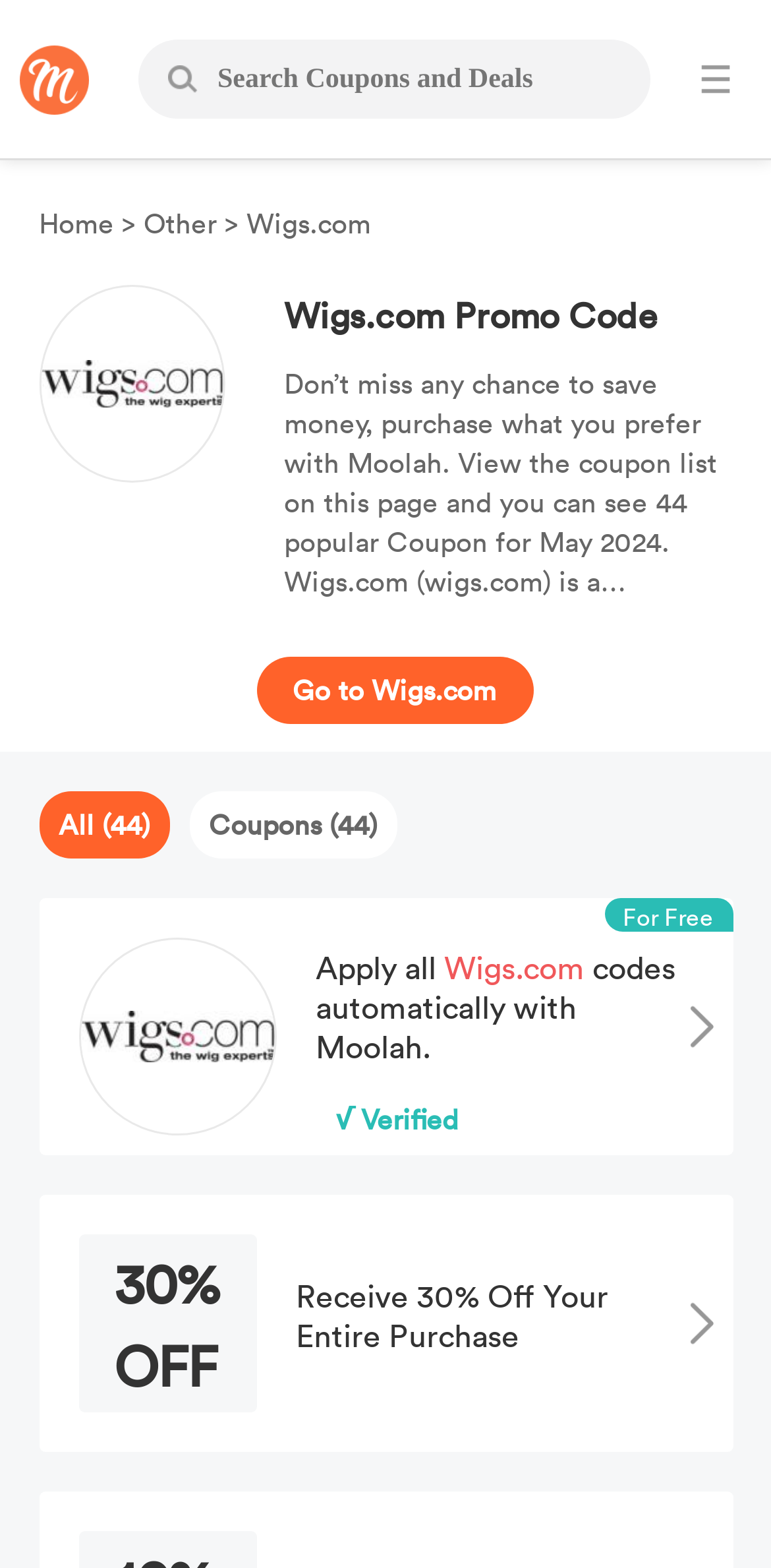Please determine and provide the text content of the webpage's heading.

Wigs.com Promo Code